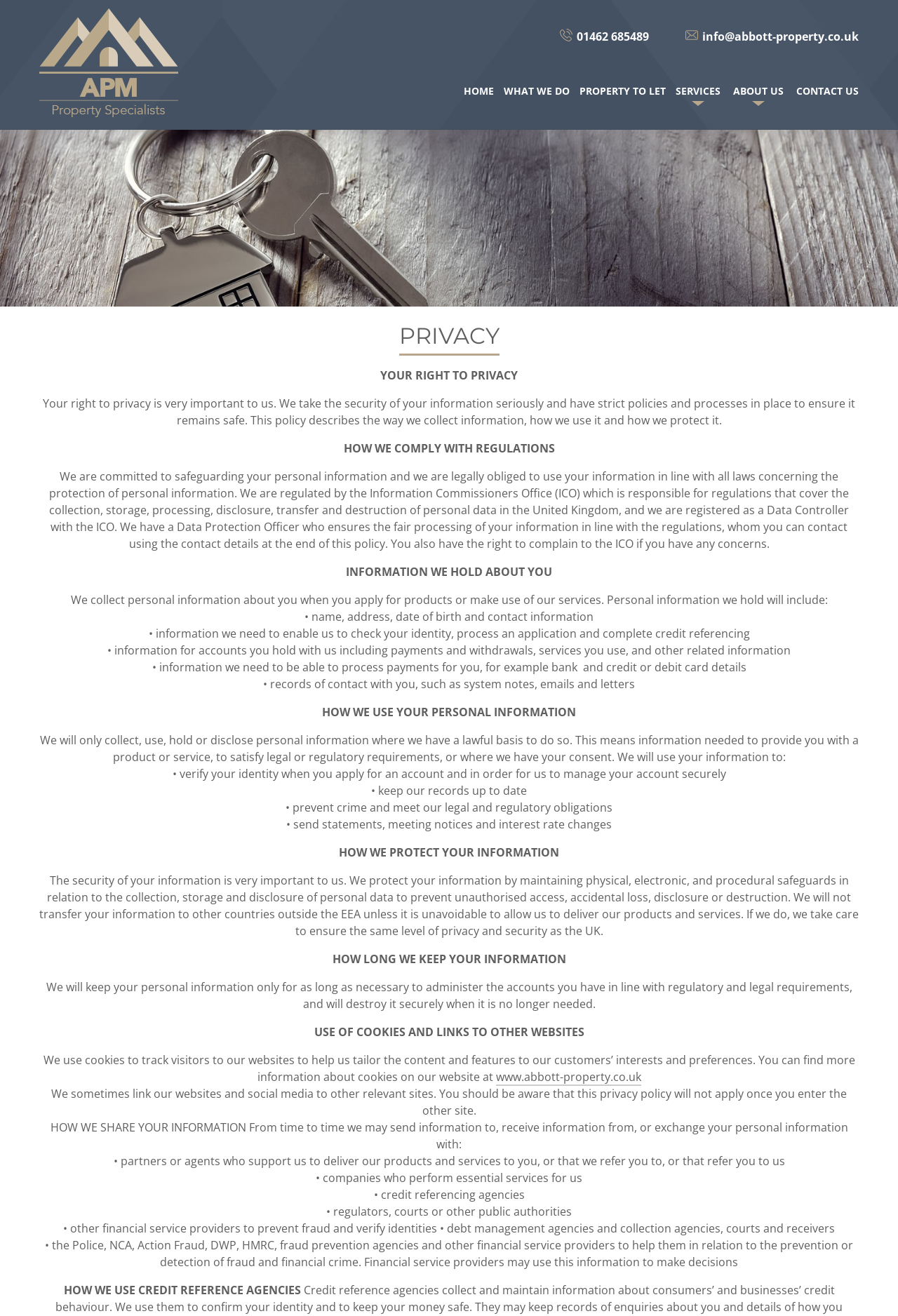Refer to the image and provide an in-depth answer to the question:
What is the purpose of cookies on the company's website?

I found this information by reading the static text element that describes the use of cookies, which states that they are used to track visitors to the website and help tailor the content and features to customers' interests and preferences.